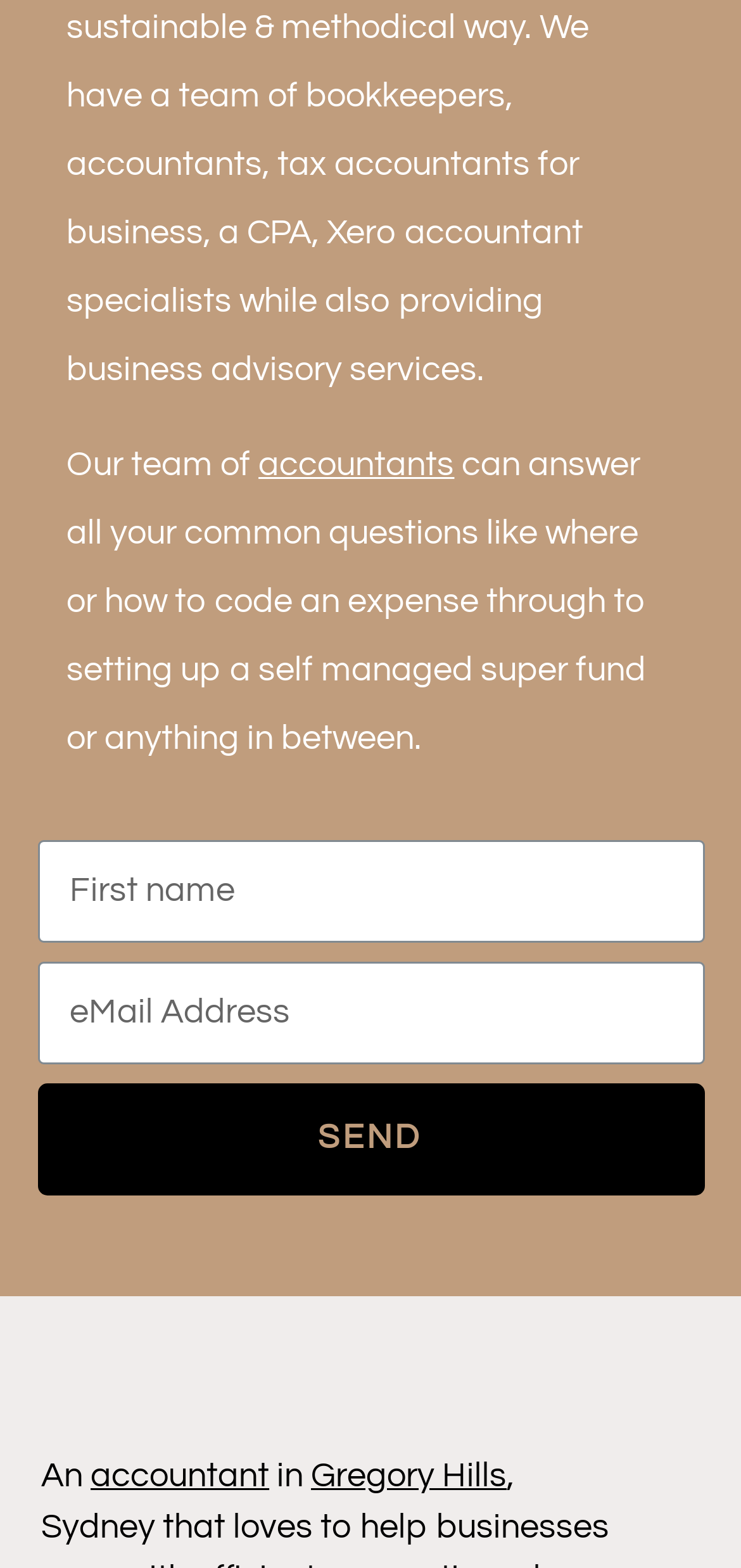Identify the bounding box coordinates of the part that should be clicked to carry out this instruction: "Click on 'bookkeepers'".

[0.413, 0.05, 0.682, 0.073]